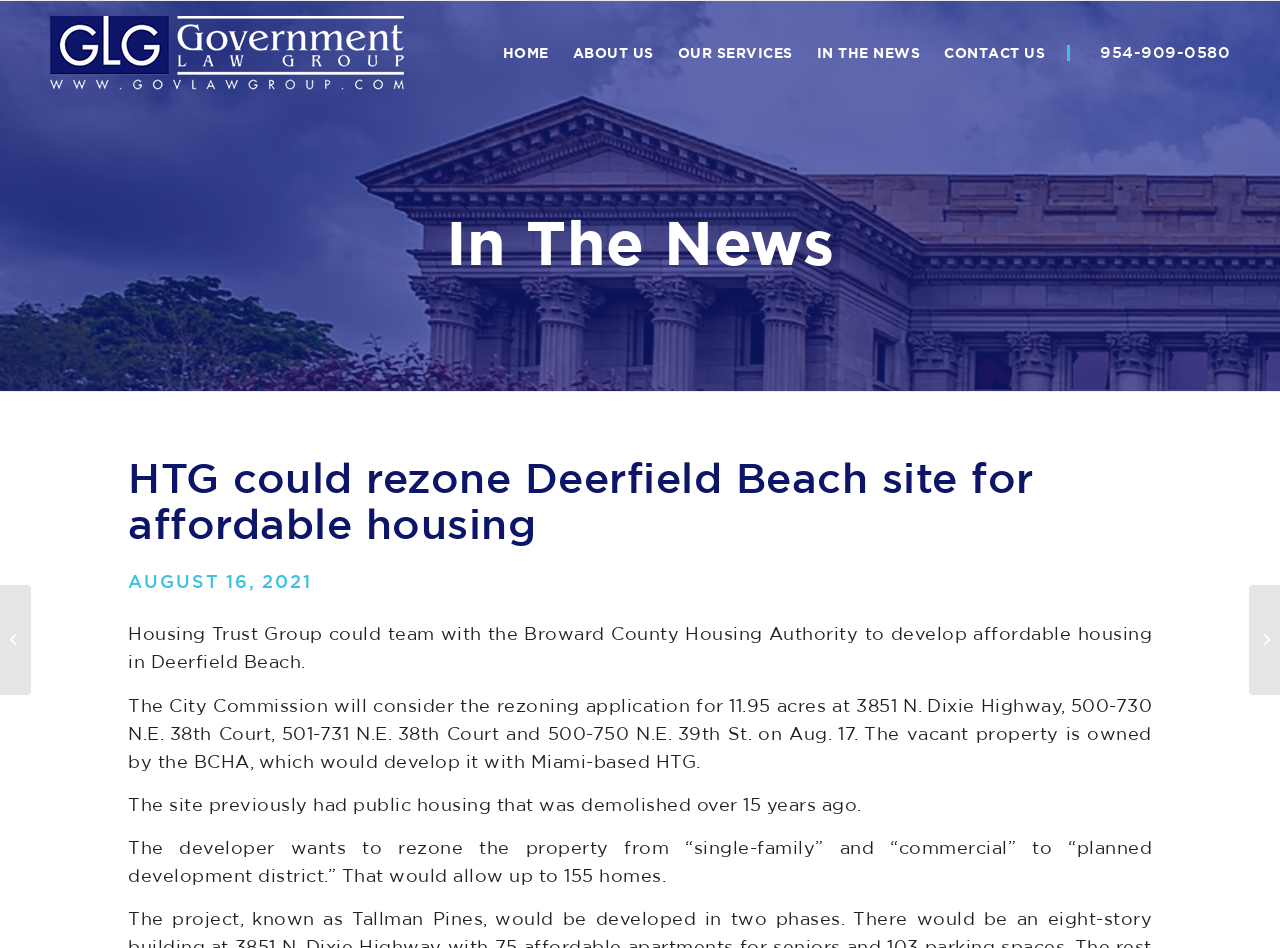Please identify the bounding box coordinates of the area that needs to be clicked to follow this instruction: "Call '954-909-0580'".

[0.834, 0.047, 0.961, 0.064]